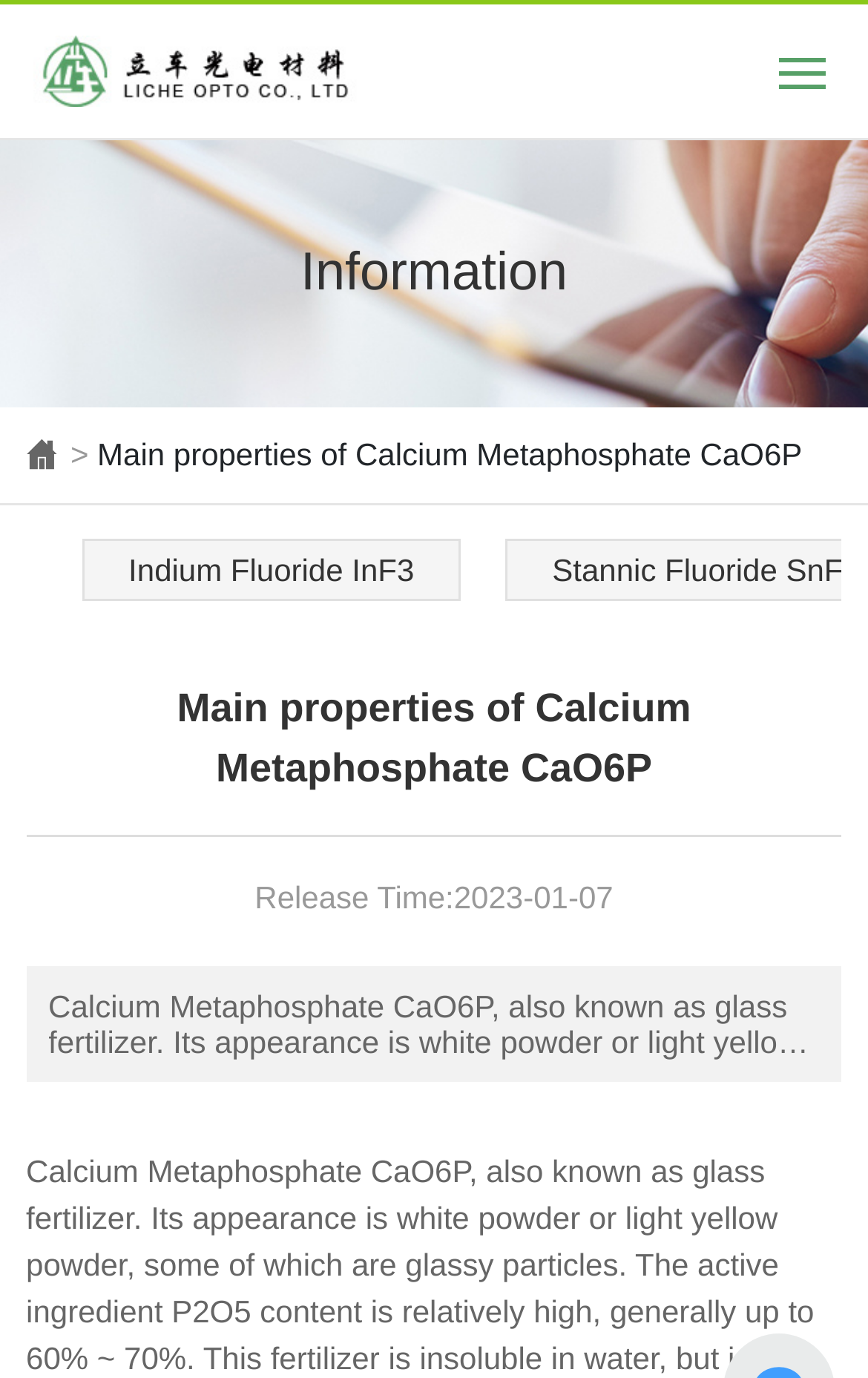Please determine the bounding box coordinates of the element to click on in order to accomplish the following task: "Click on Nationalism news". Ensure the coordinates are four float numbers ranging from 0 to 1, i.e., [left, top, right, bottom].

None